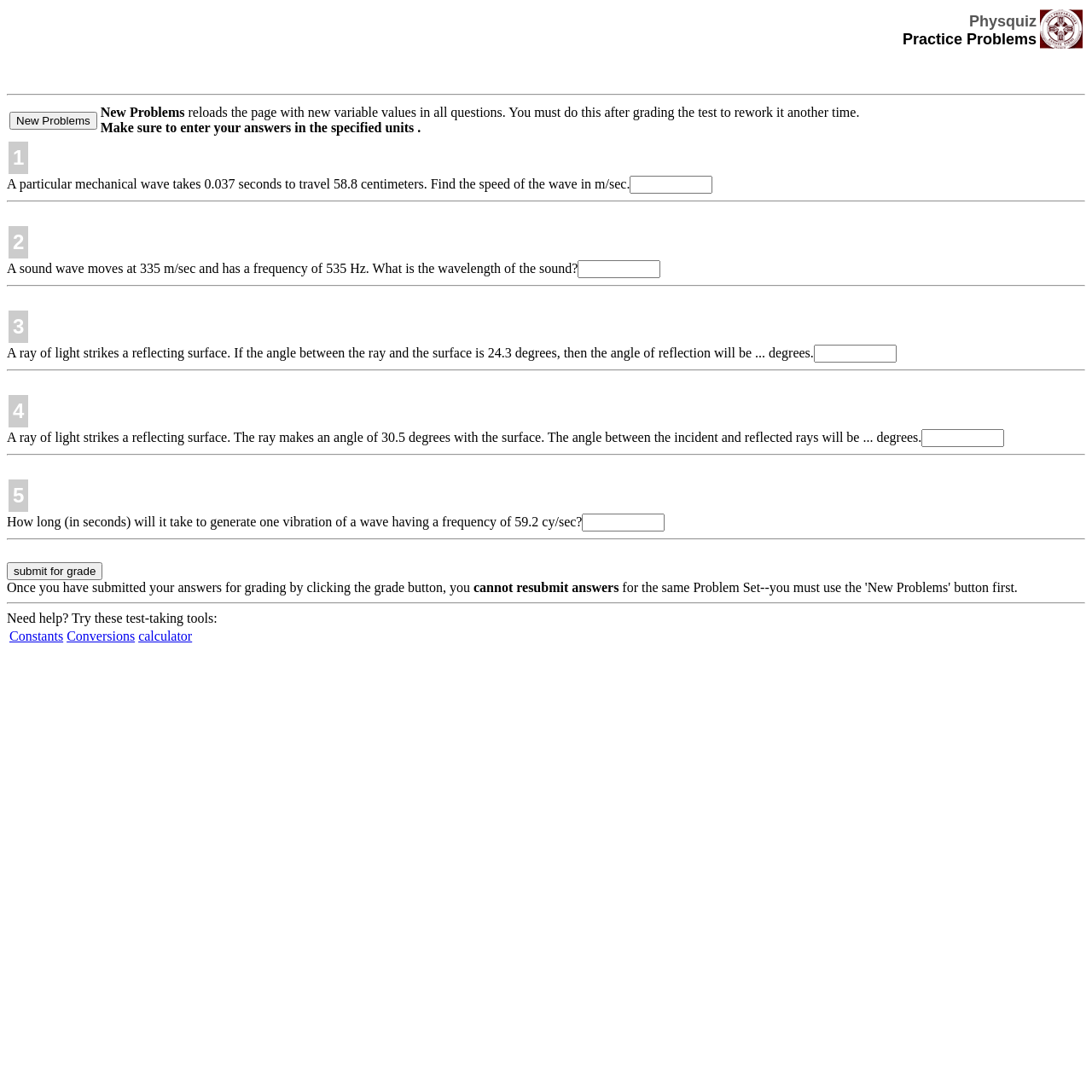What is the topic of the problems on the page?
Please give a detailed and elaborate explanation in response to the question.

The problems on the page appear to be related to physics, as they involve concepts such as mechanical waves, sound waves, and reflection. The page is likely a practice quiz or test for physics students.